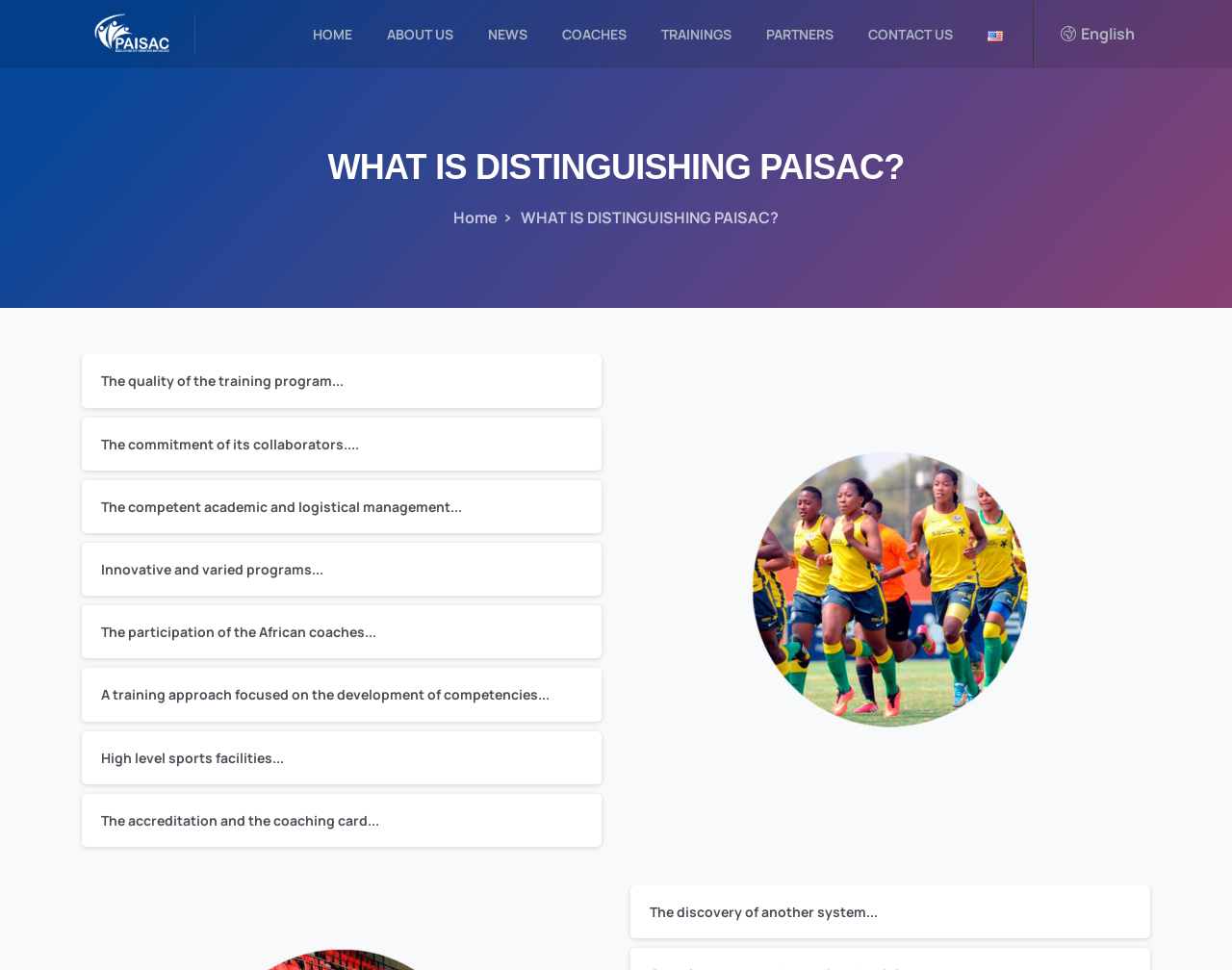Look at the image and answer the question in detail:
What is the name of the organization?

The name of the organization can be found in the top-left corner of the webpage, where it is written as 'WHAT IS DISTINGUISHING PAISAC? – PAISAC'. The link 'PAISAC' is also present next to the image 'PAISAC'.